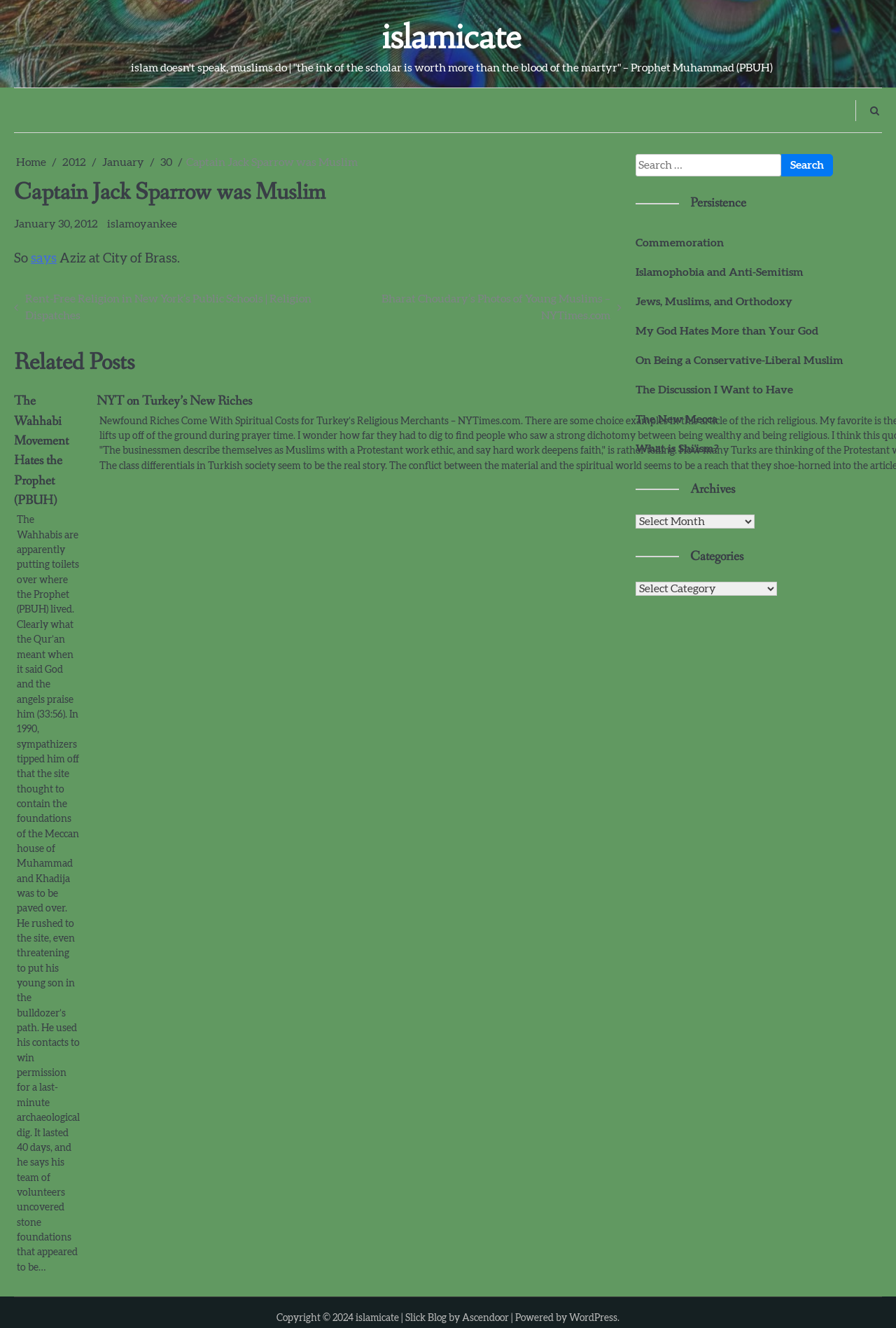Identify the bounding box coordinates of the part that should be clicked to carry out this instruction: "Check the archives".

[0.709, 0.388, 0.842, 0.398]